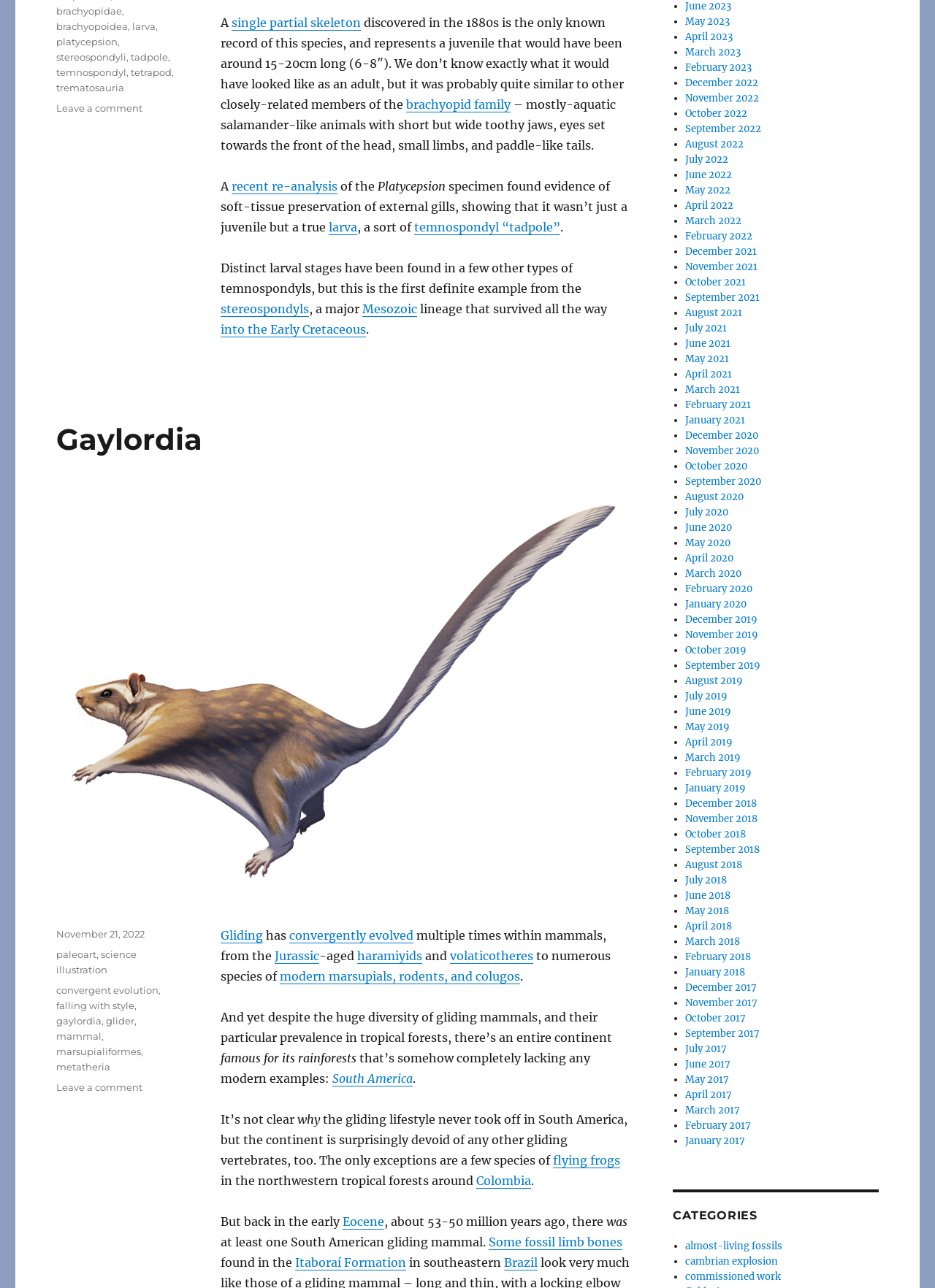Given the element description, predict the bounding box coordinates in the format (top-left x, top-left y, bottom-right x, bottom-right y), using floating point numbers between 0 and 1: Some fossil limb bones

[0.523, 0.959, 0.666, 0.97]